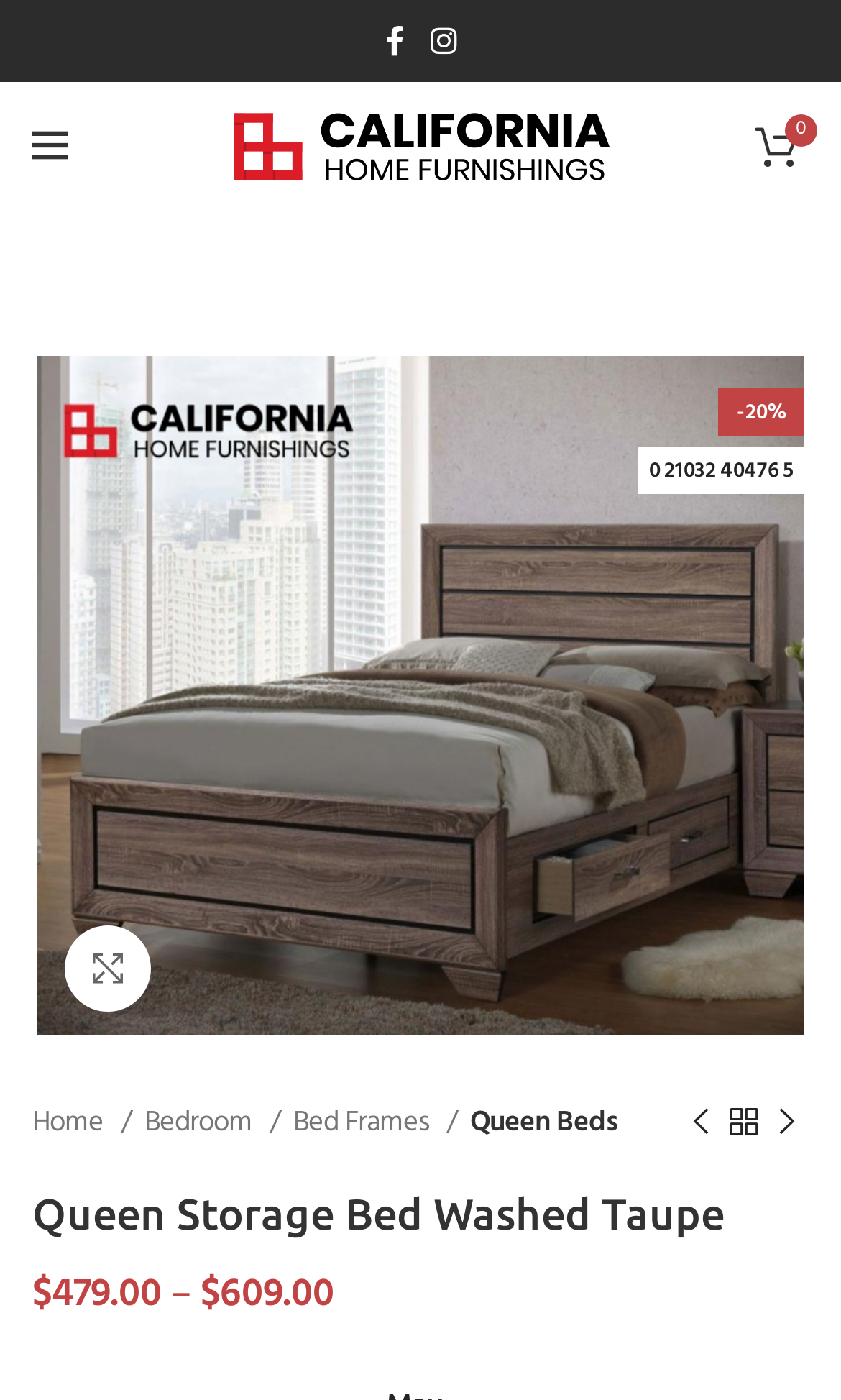What is the type of bed frame?
Carefully analyze the image and provide a thorough answer to the question.

I found the type of bed frame by looking at the breadcrumb navigation section of the webpage, which shows the category hierarchy, and found that the current page is under the 'Queen Beds' category.